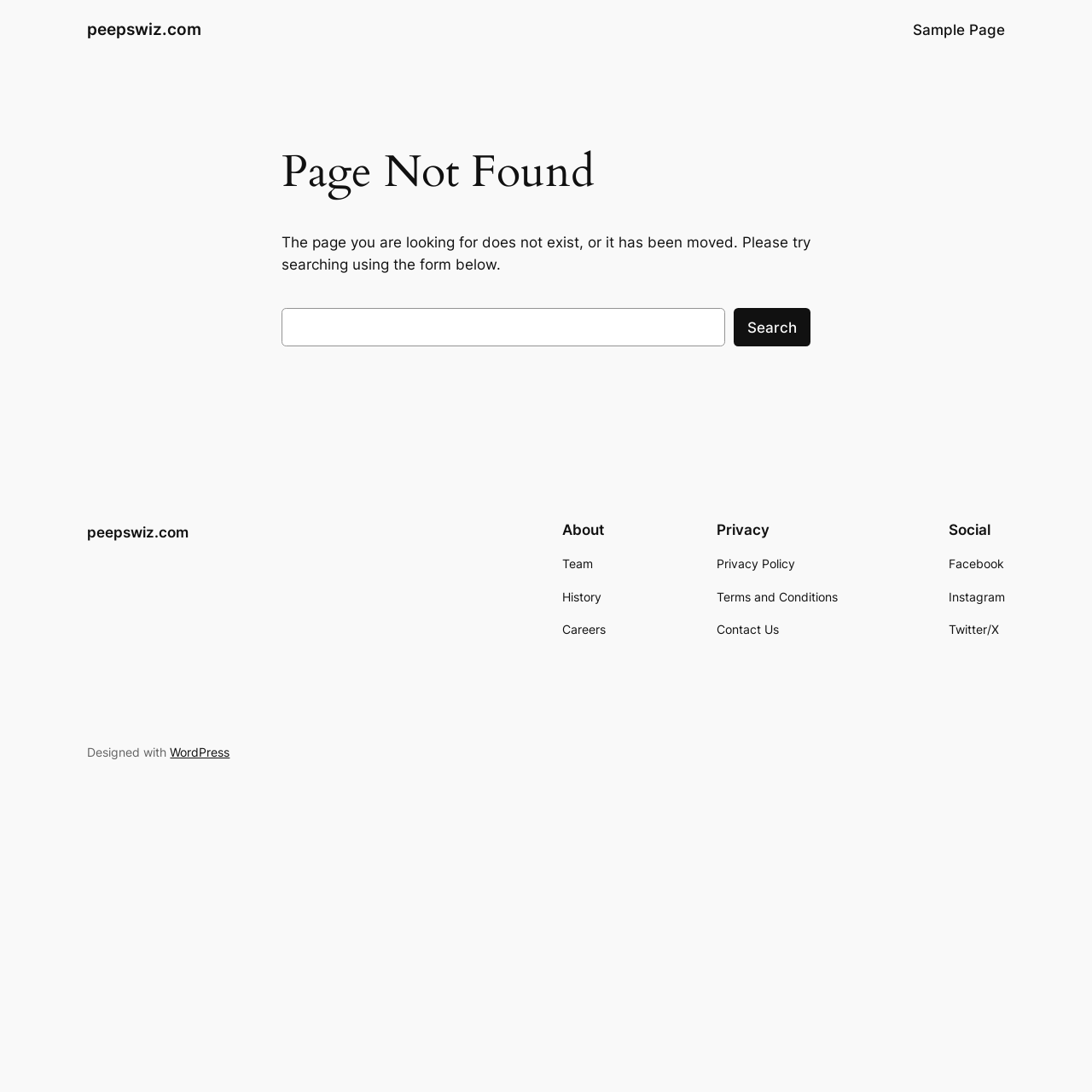Determine the bounding box coordinates of the clickable area required to perform the following instruction: "search for something". The coordinates should be represented as four float numbers between 0 and 1: [left, top, right, bottom].

[0.258, 0.282, 0.664, 0.317]